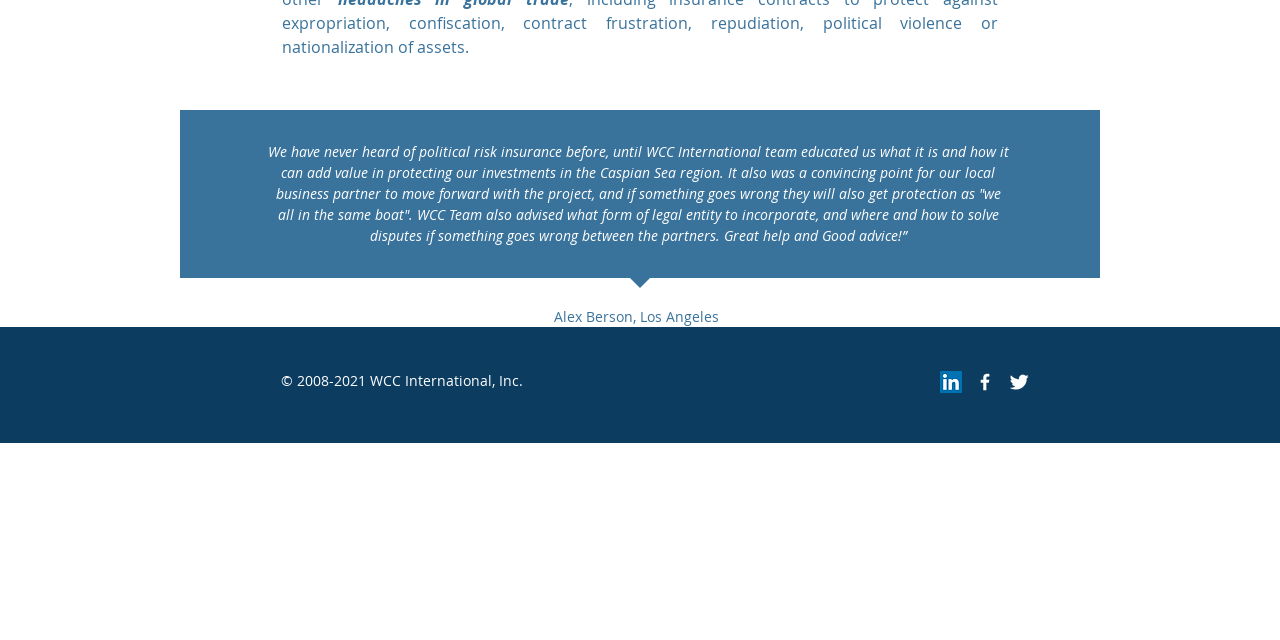Locate the bounding box of the UI element described in the following text: "Hunger Relief Federation".

None